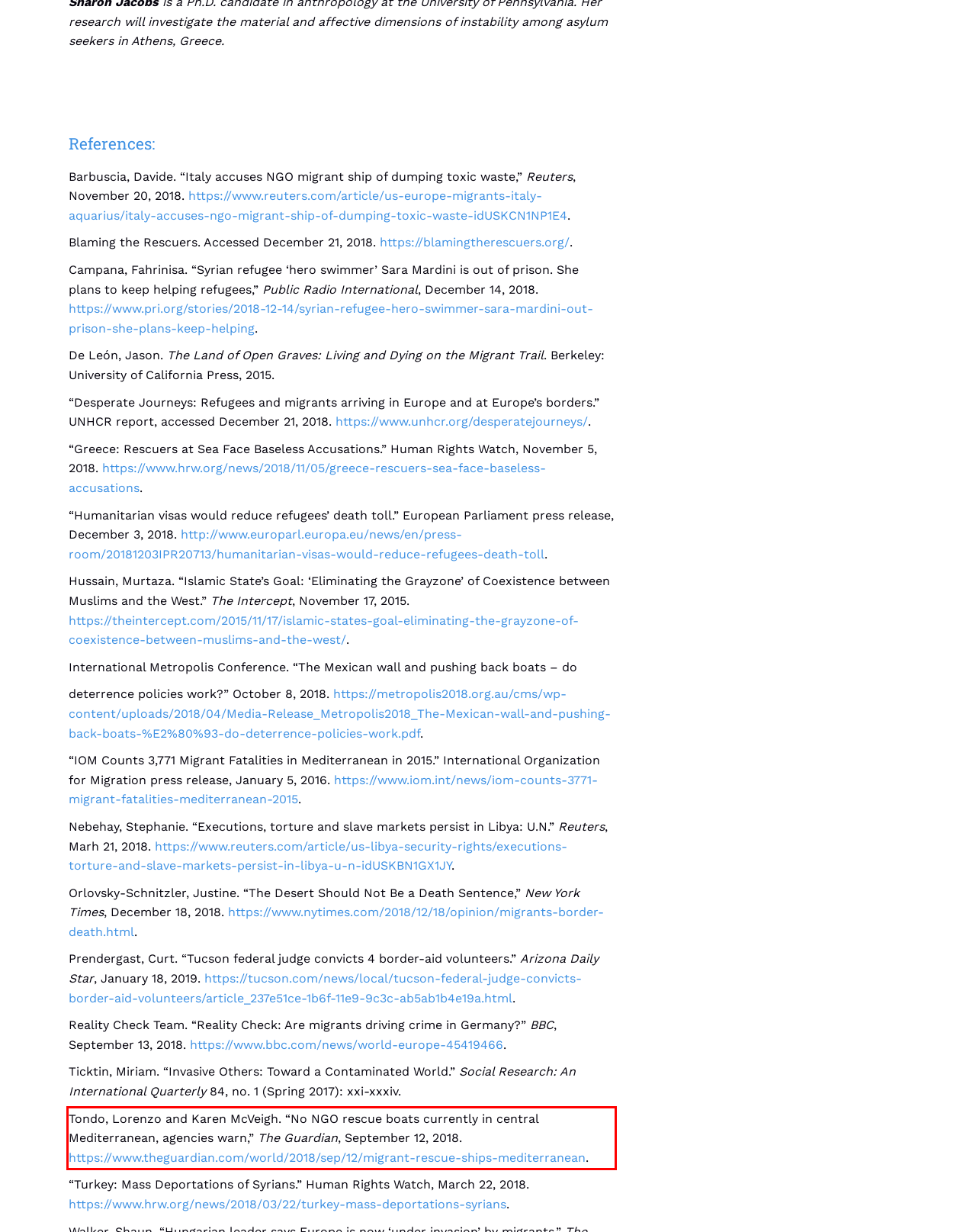Identify the text within the red bounding box on the webpage screenshot and generate the extracted text content.

Tondo, Lorenzo and Karen McVeigh. “No NGO rescue boats currently in central Mediterranean, agencies warn,” The Guardian, September 12, 2018. https://www.theguardian.com/world/2018/sep/12/migrant-rescue-ships-mediterranean.